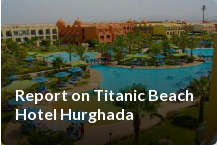Give a thorough and detailed caption for the image.

This image features a picturesque view of the Titanic Beach Hotel in Hurghada, showcasing the resort's inviting pool area surrounded by lush palm trees and vibrant greenery. The tranquil setting is complemented by comfortable lounge chairs, perfect for relaxation under the sun. The caption highlights a detailed report on the Titanic Beach Hotel, offering insights into its amenities and offerings, making it an appealing destination for travelers seeking a perfect beach getaway. This report promises to delve into the unique features and experiences provided by the resort.